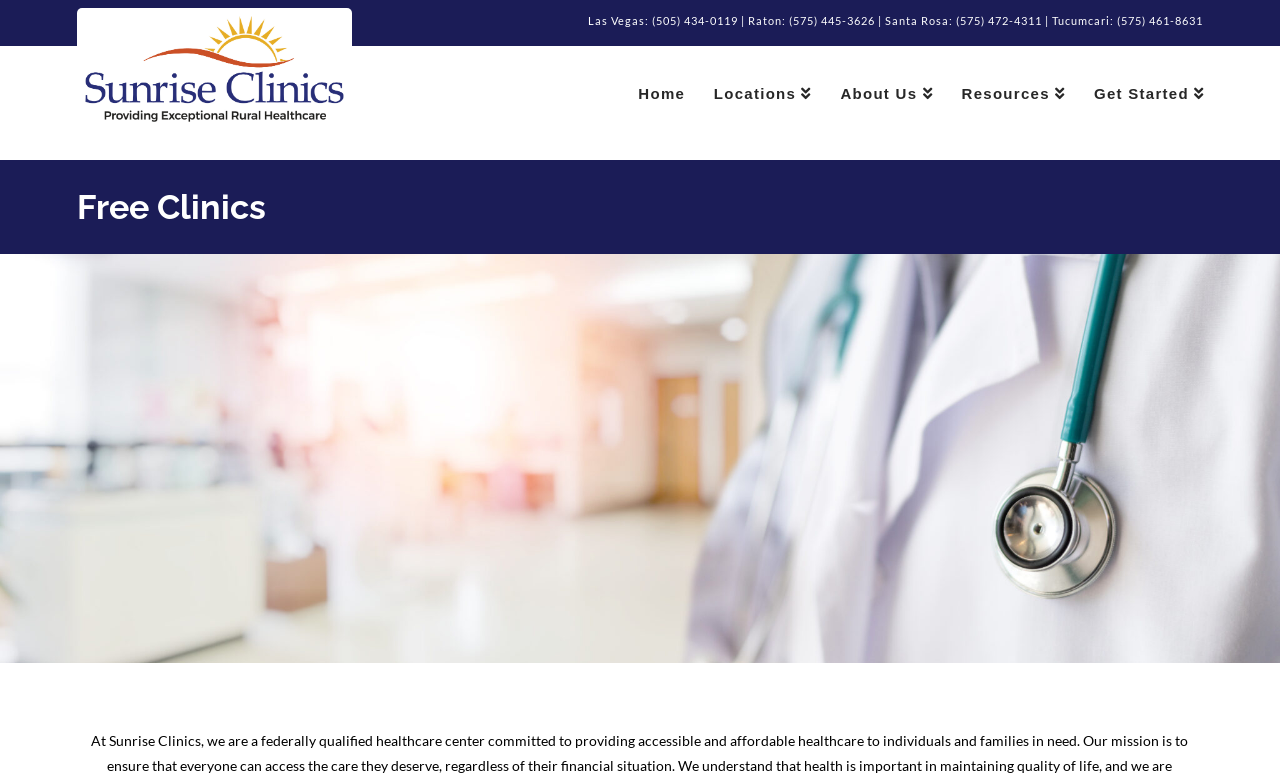Identify the bounding box coordinates for the UI element described as: "About Us". The coordinates should be provided as four floats between 0 and 1: [left, top, right, bottom].

[0.645, 0.059, 0.74, 0.162]